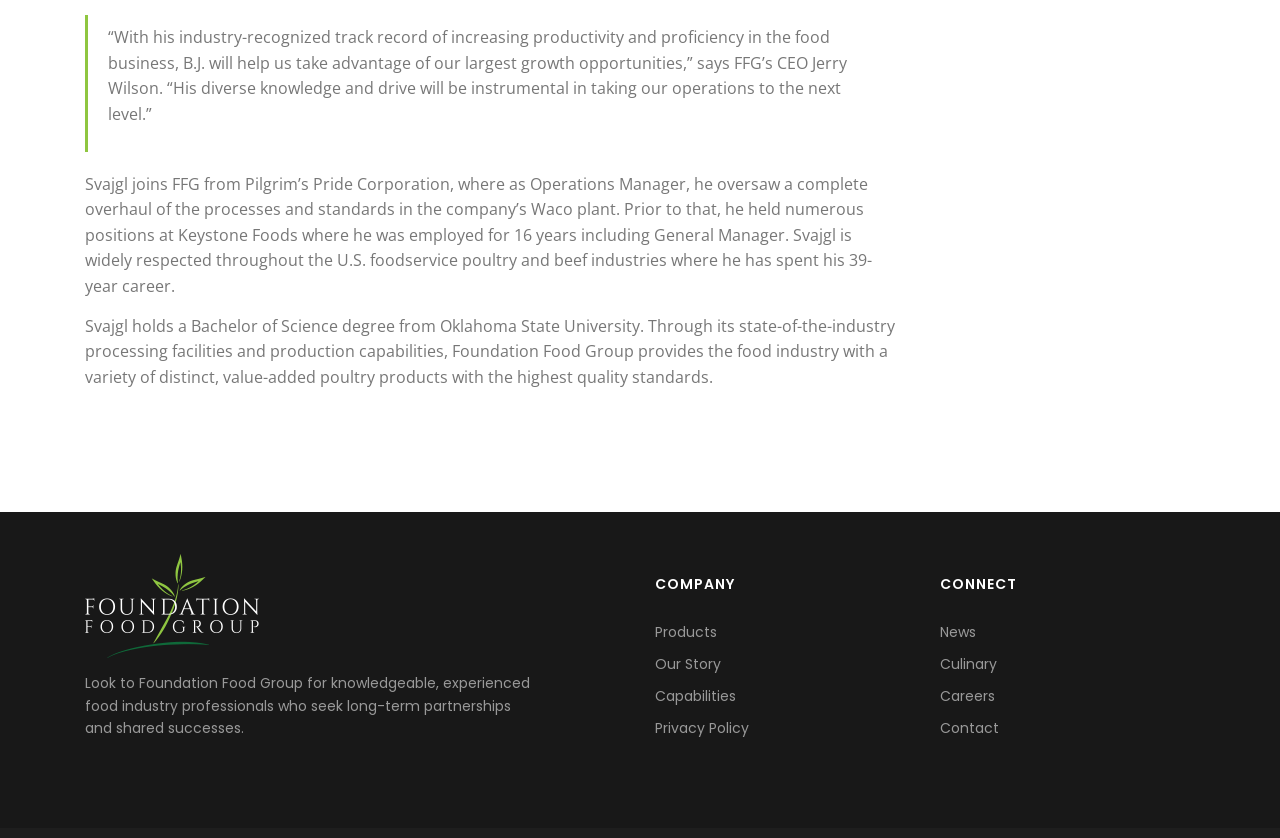Pinpoint the bounding box coordinates of the clickable element needed to complete the instruction: "Explore Culinary". The coordinates should be provided as four float numbers between 0 and 1: [left, top, right, bottom].

[0.734, 0.781, 0.779, 0.805]